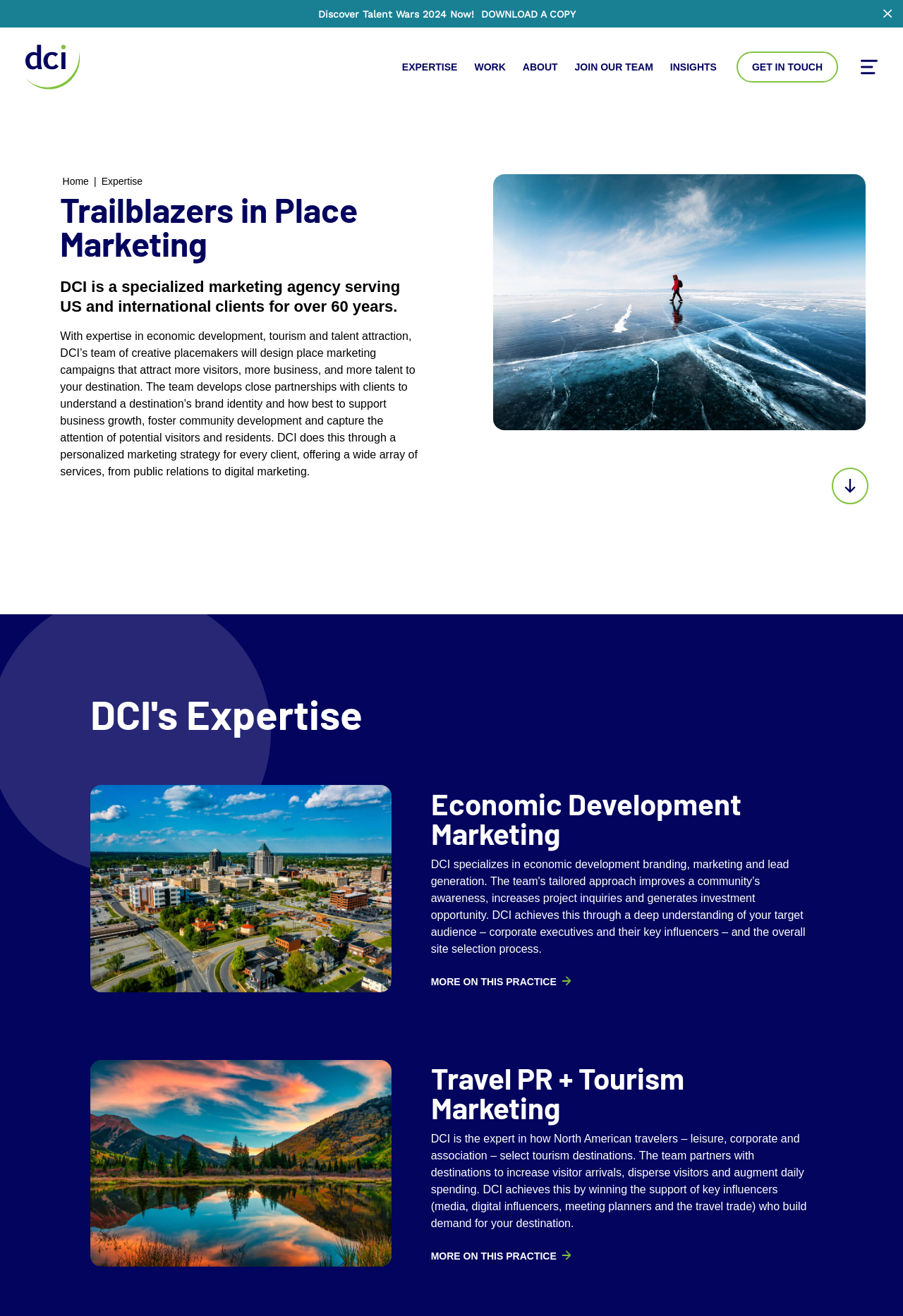Please determine the bounding box coordinates for the UI element described as: "More on This Practice".

[0.477, 0.949, 0.642, 0.96]